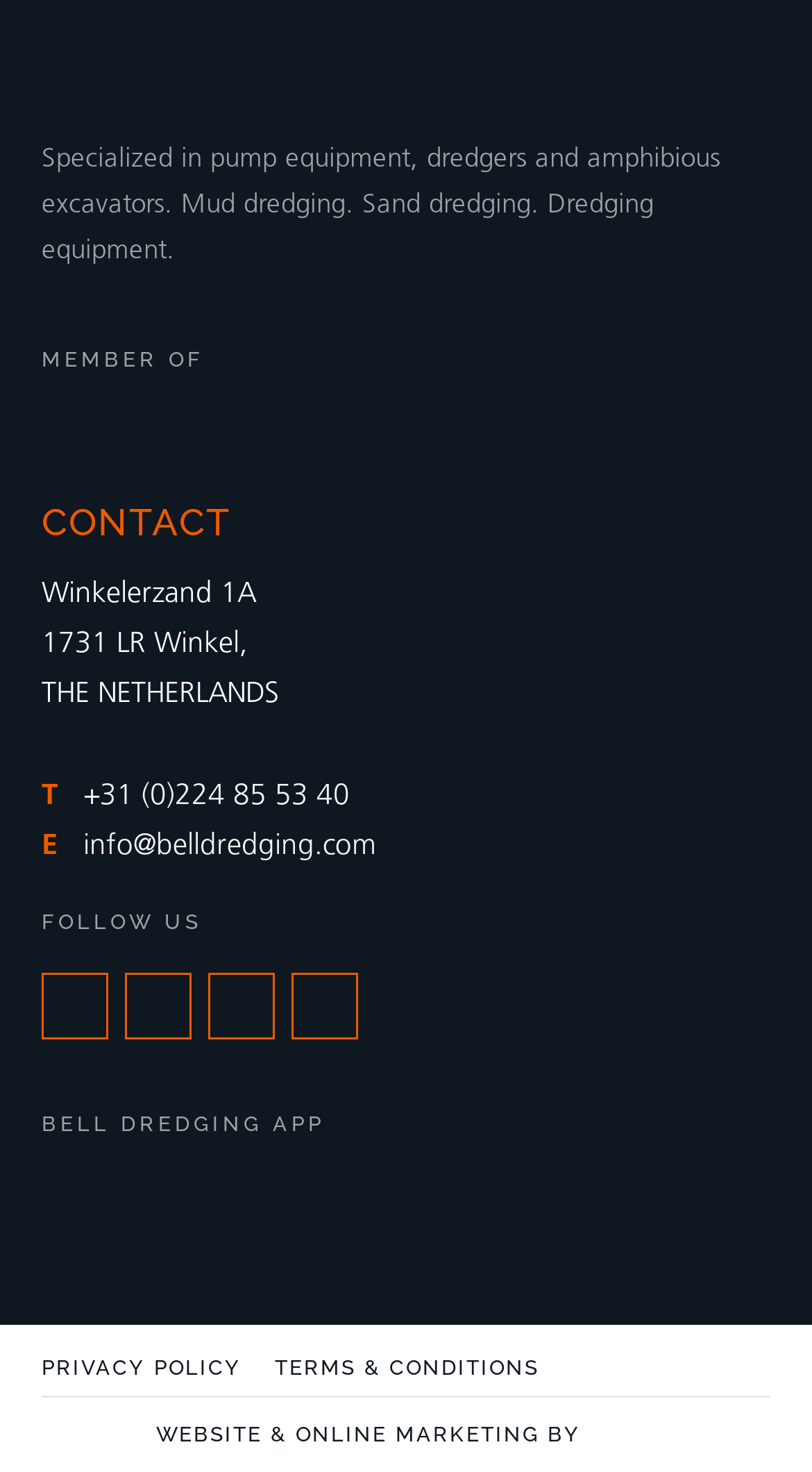Please provide the bounding box coordinates for the UI element as described: "Terms & Conditions". The coordinates must be four floats between 0 and 1, represented as [left, top, right, bottom].

[0.338, 0.923, 0.664, 0.937]